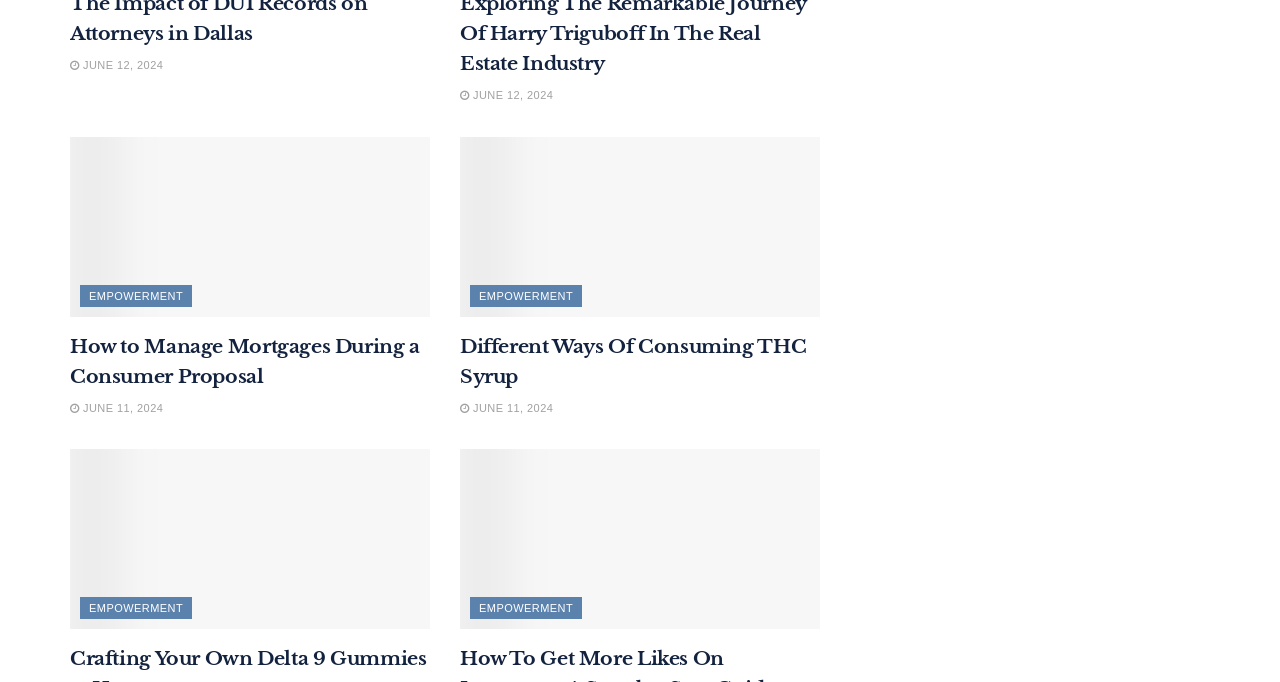How many articles are on the left side?
Answer the question with a single word or phrase by looking at the picture.

2